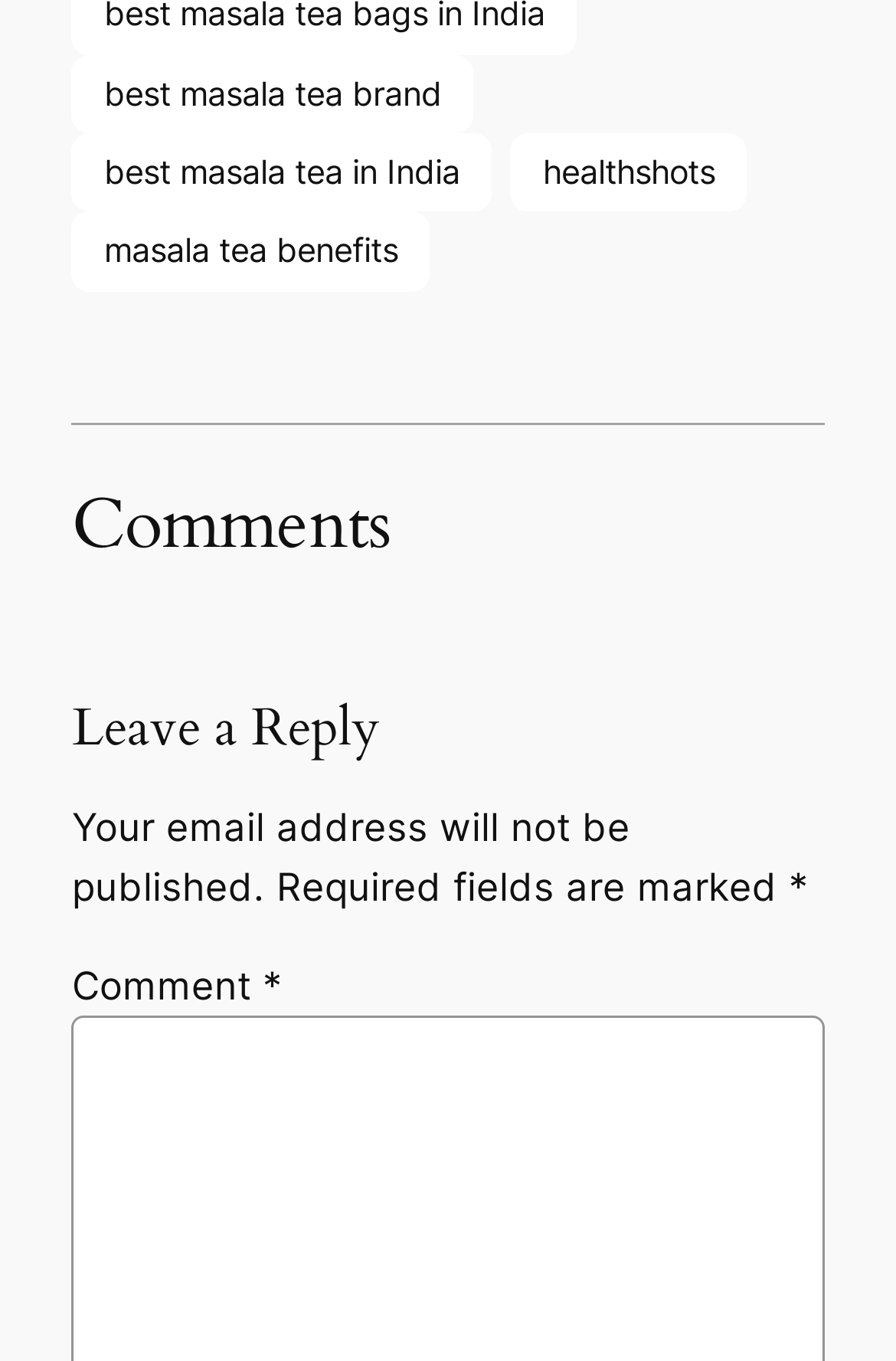Find the bounding box coordinates for the area that must be clicked to perform this action: "leave a reply".

[0.08, 0.511, 0.92, 0.557]